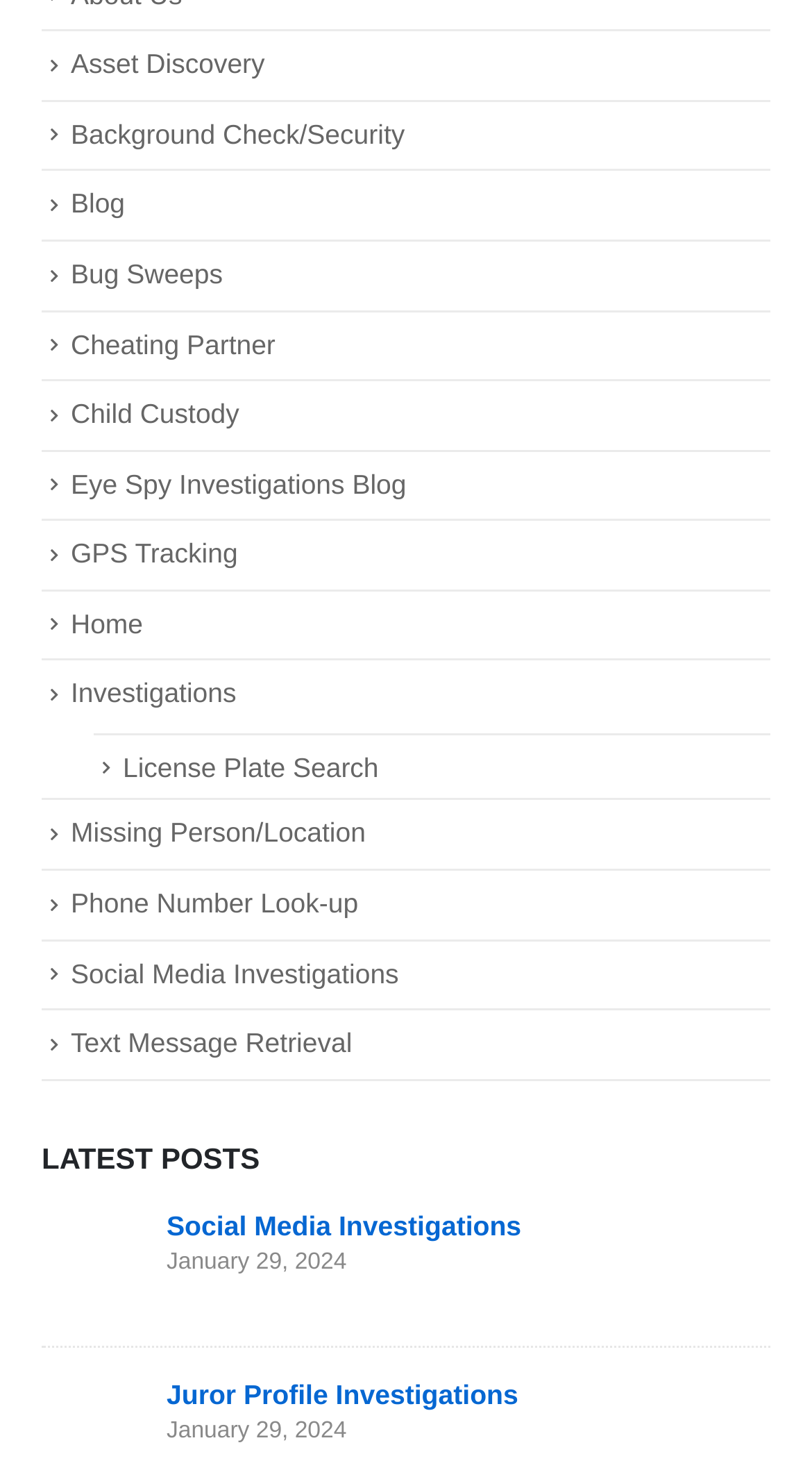Determine the bounding box coordinates of the region to click in order to accomplish the following instruction: "Learn about Social Media Investigations". Provide the coordinates as four float numbers between 0 and 1, specifically [left, top, right, bottom].

[0.205, 0.829, 0.642, 0.85]